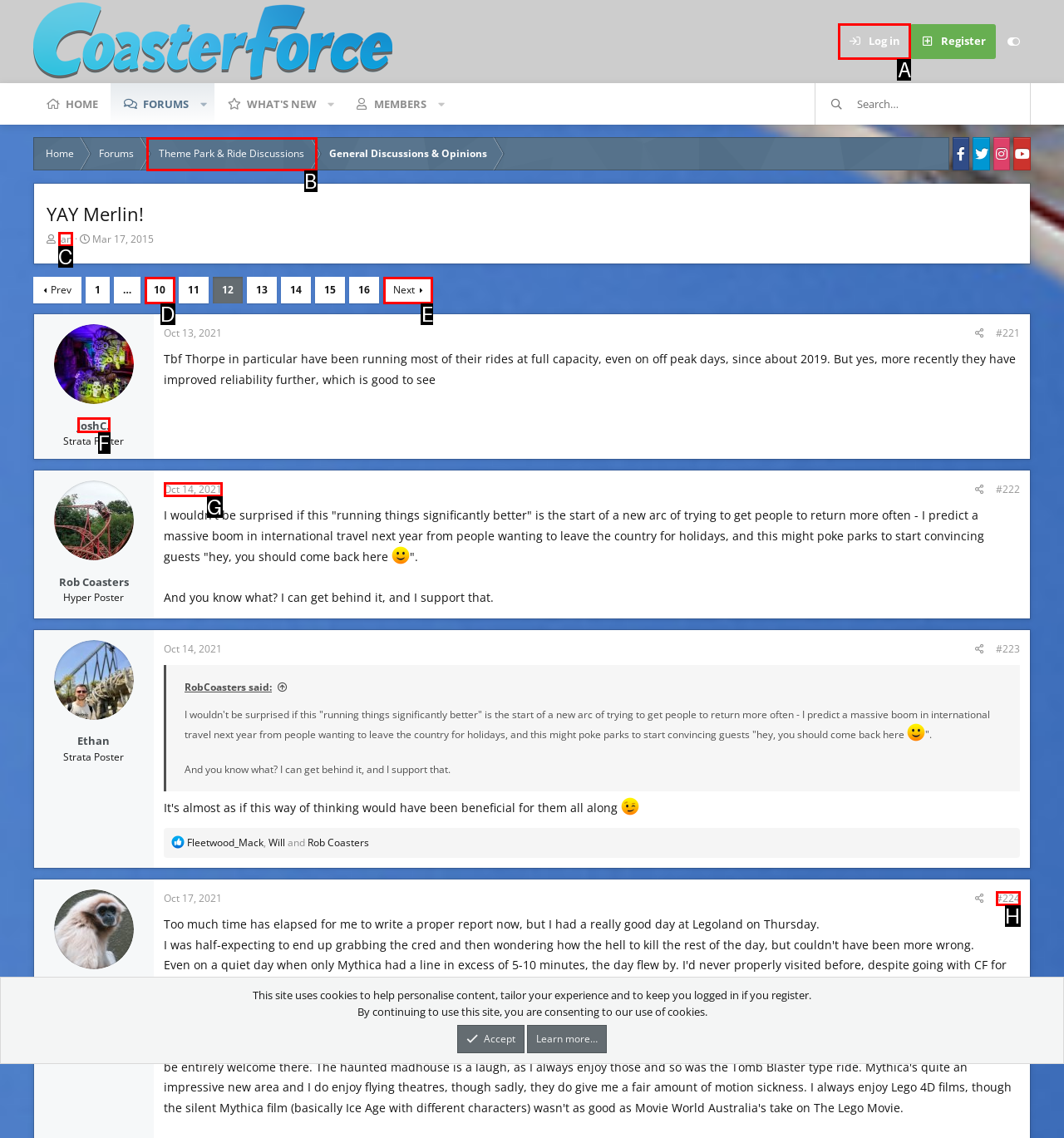Which option should be clicked to complete this task: Log in
Reply with the letter of the correct choice from the given choices.

A